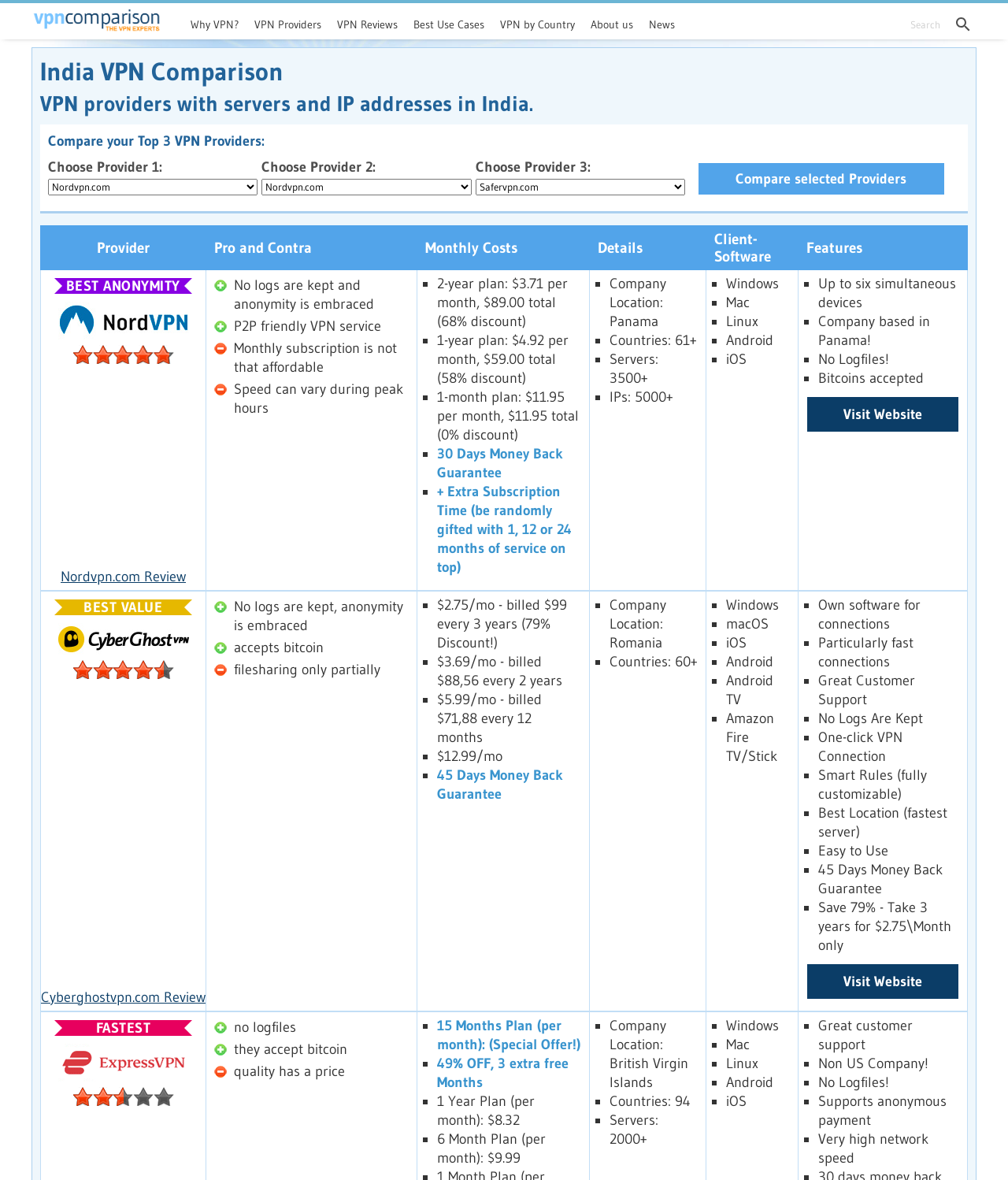Please identify the bounding box coordinates of the clickable area that will fulfill the following instruction: "Read the review of NordVPN". The coordinates should be in the format of four float numbers between 0 and 1, i.e., [left, top, right, bottom].

[0.04, 0.228, 0.96, 0.5]